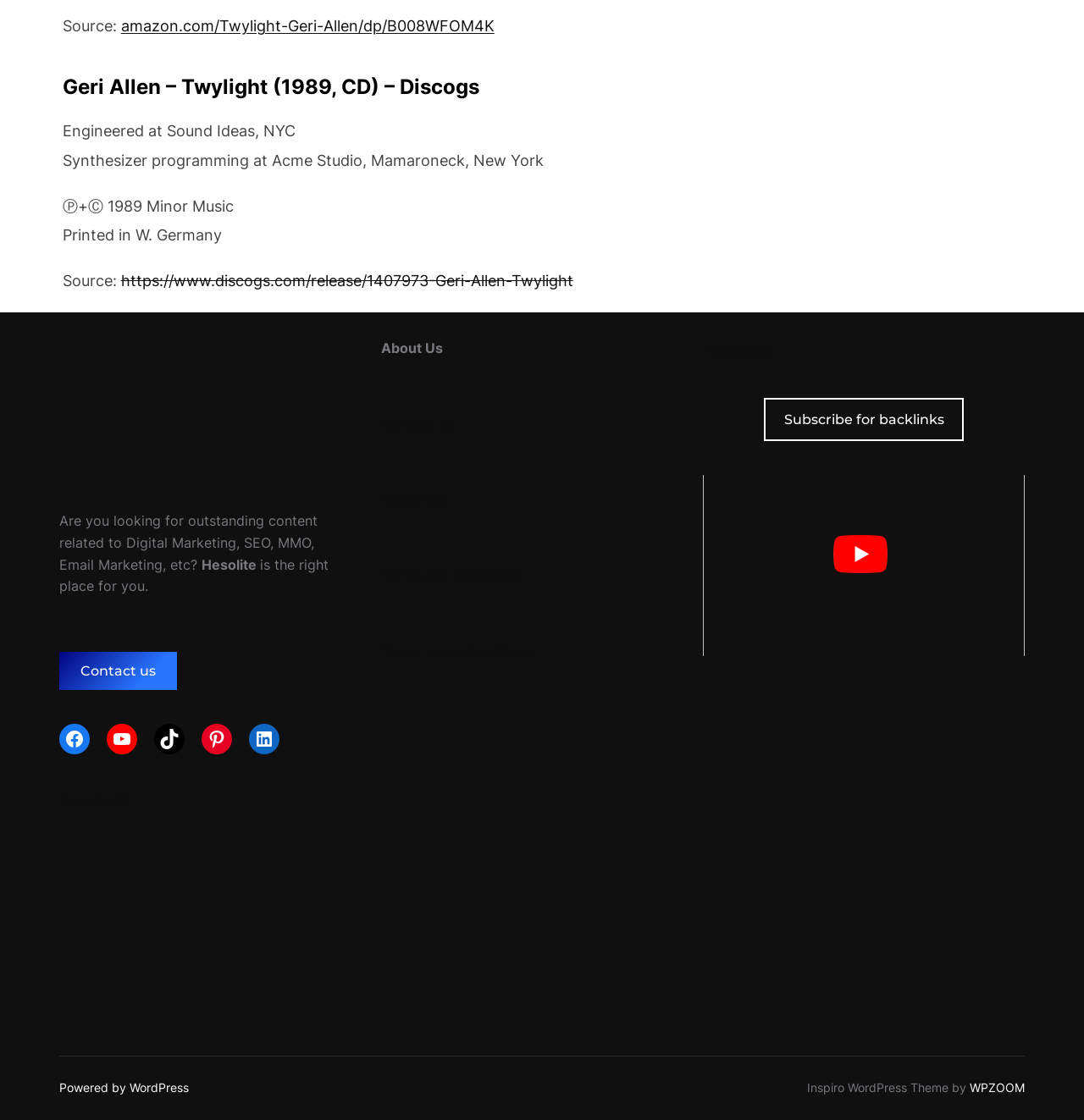Provide a one-word or short-phrase answer to the question:
Where was the album engineered?

Sound Ideas, NYC